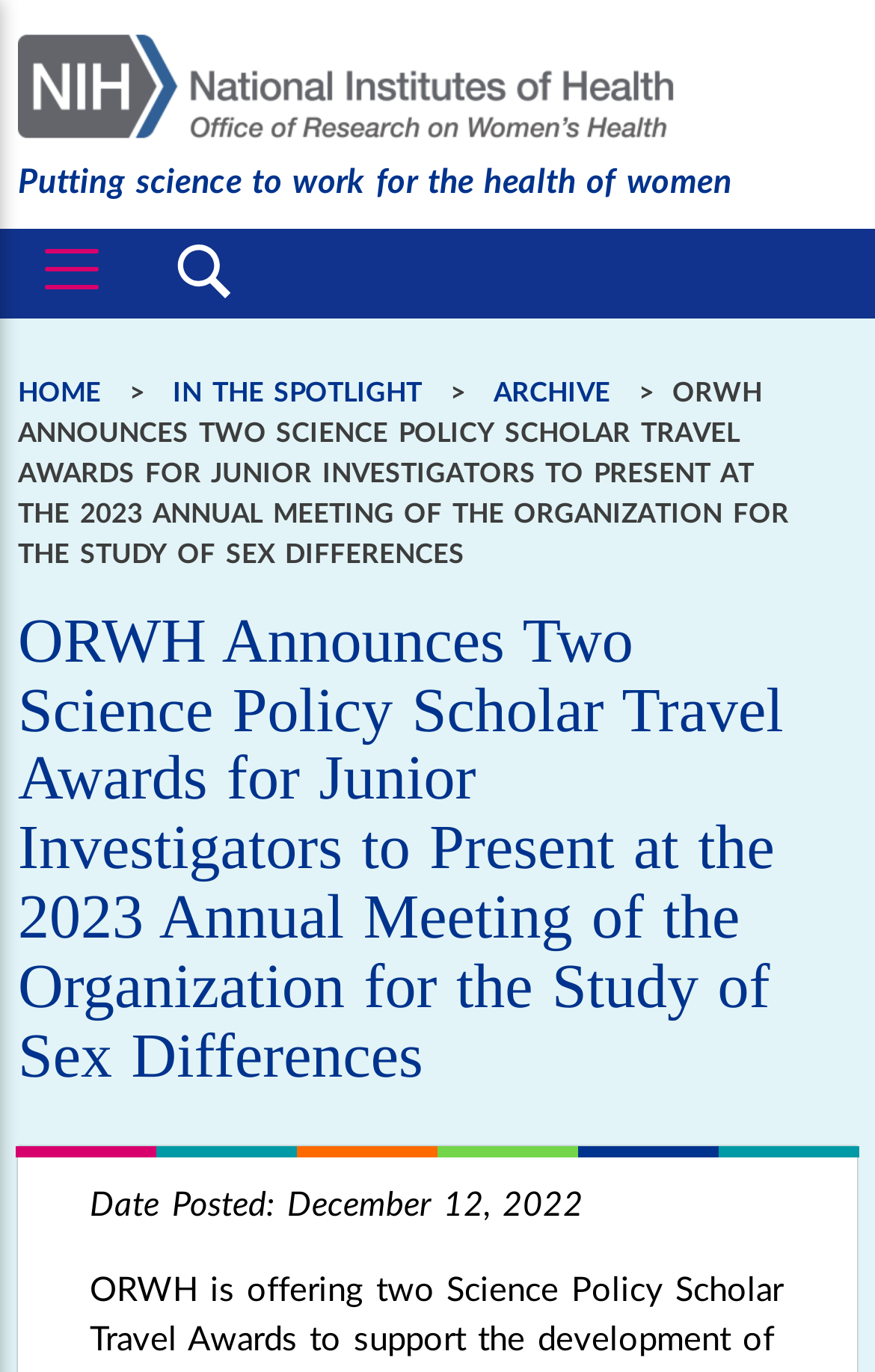What is the name of the organization mentioned?
Deliver a detailed and extensive answer to the question.

The name of the organization can be found in the heading element, which reads 'ORWH Announces Two Science Policy Scholar Travel Awards for Junior Investigators to Present at the 2023 Annual Meeting of the Organization for the Study of Sex Differences'. This indicates that the organization mentioned is the Organization for the Study of Sex Differences.